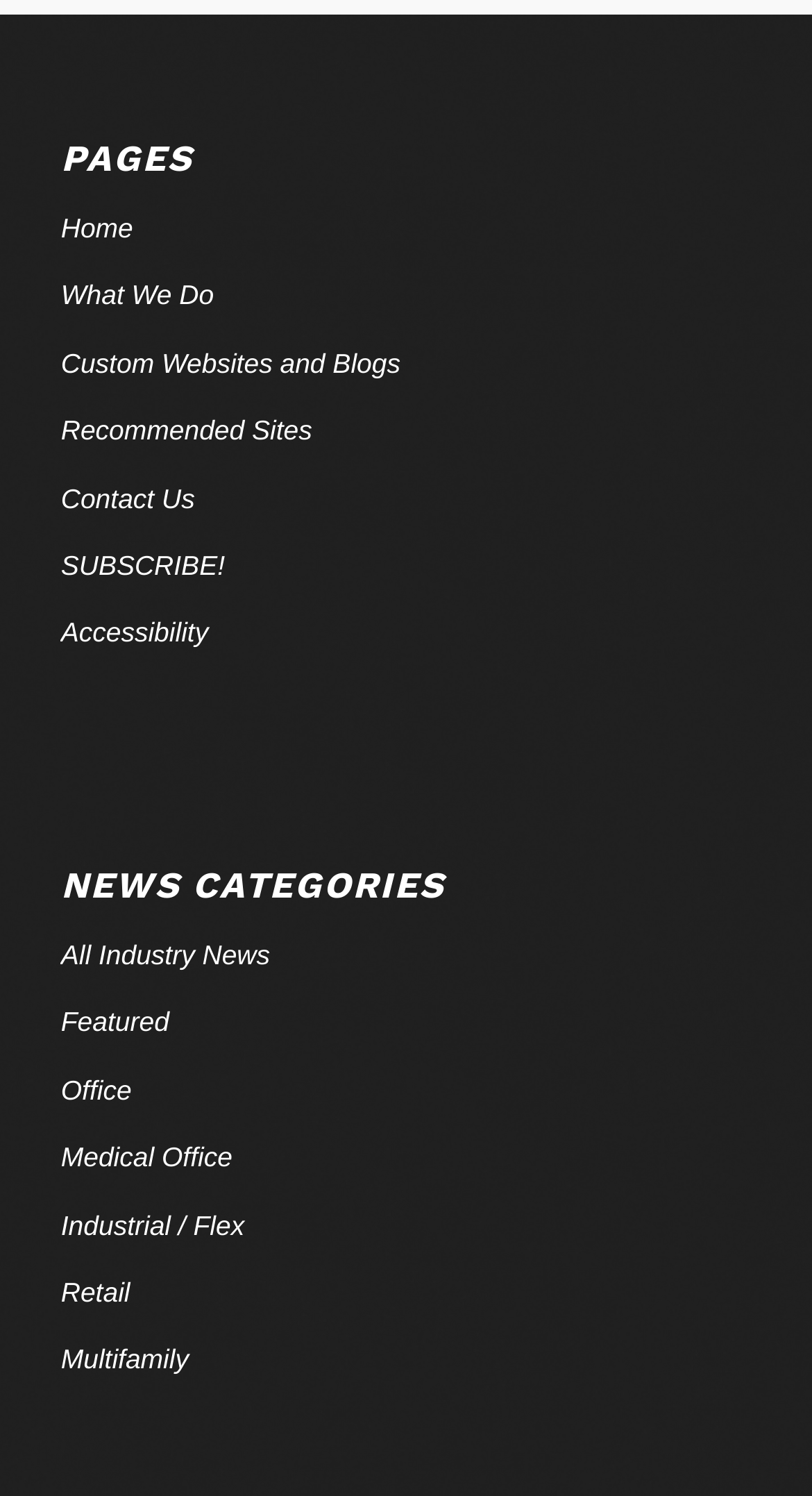Can you determine the bounding box coordinates of the area that needs to be clicked to fulfill the following instruction: "contact us"?

[0.075, 0.311, 0.925, 0.356]